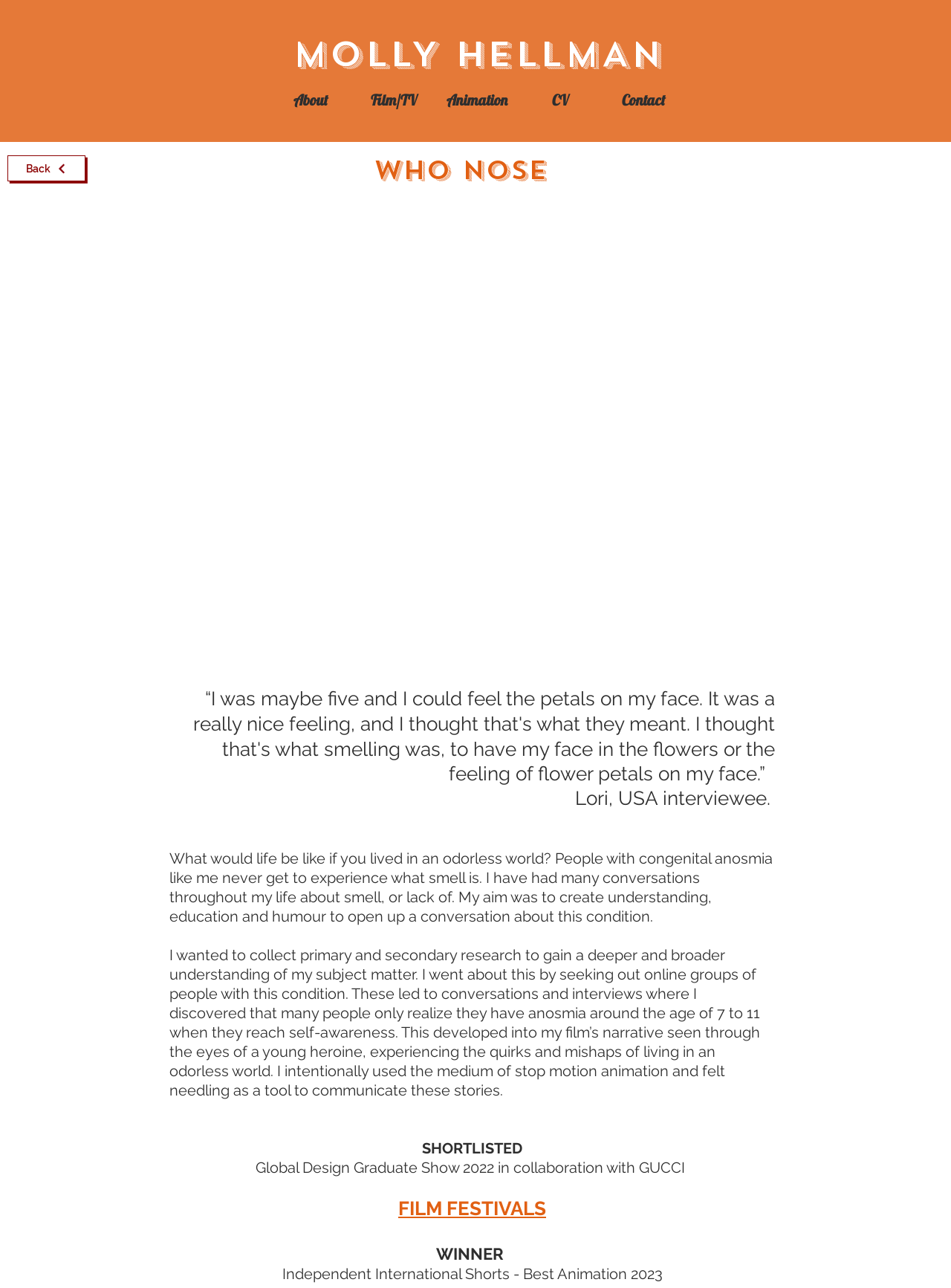What is the award won by the animation film?
Answer the question in a detailed and comprehensive manner.

I found the award information in the StaticText element with bounding box coordinates [0.296, 0.982, 0.696, 0.996], which mentions 'Independent International Shorts - Best Animation 2023'. This suggests that the animation film won the Best Animation award in 2023.